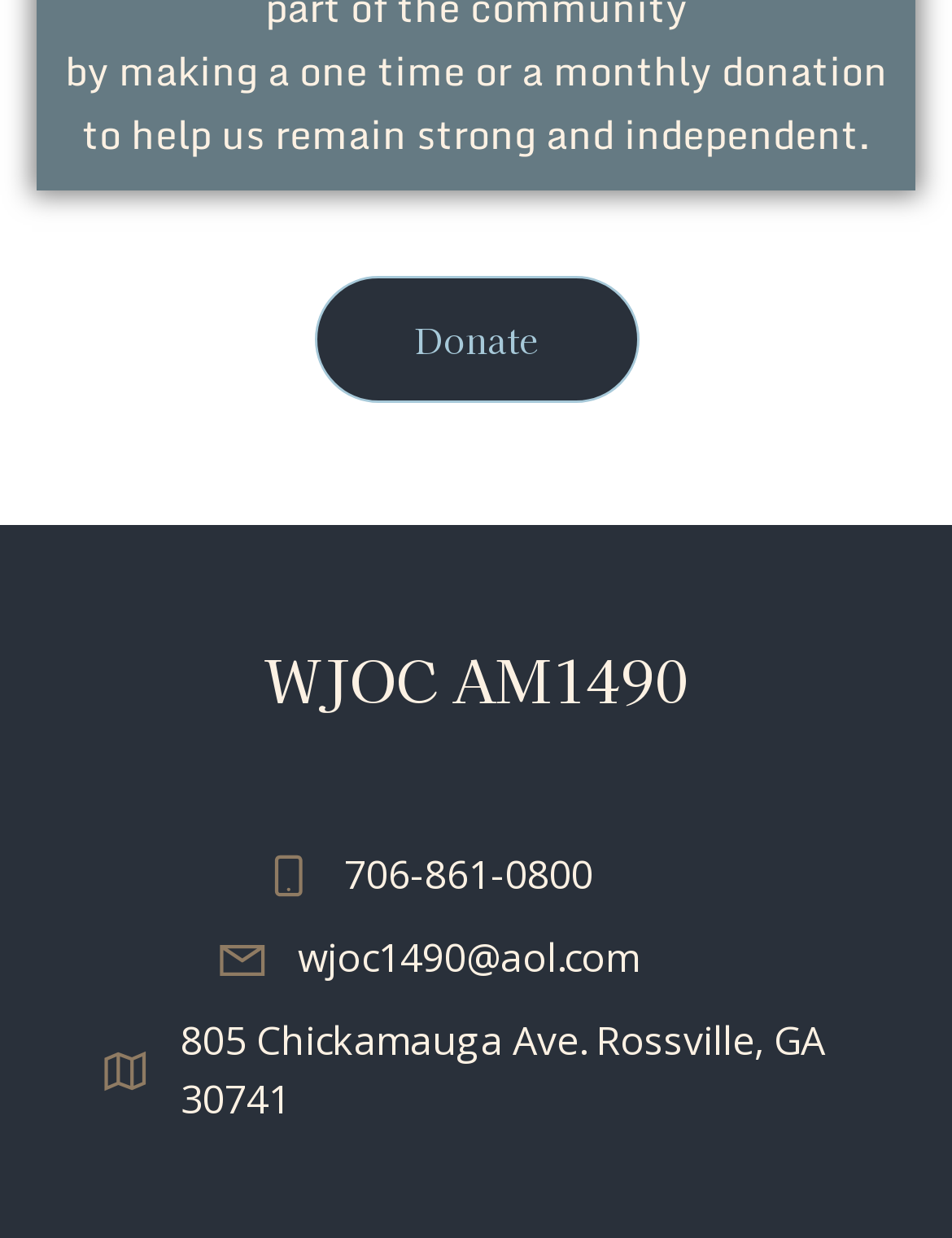Respond with a single word or phrase for the following question: 
How many contact methods are provided?

4